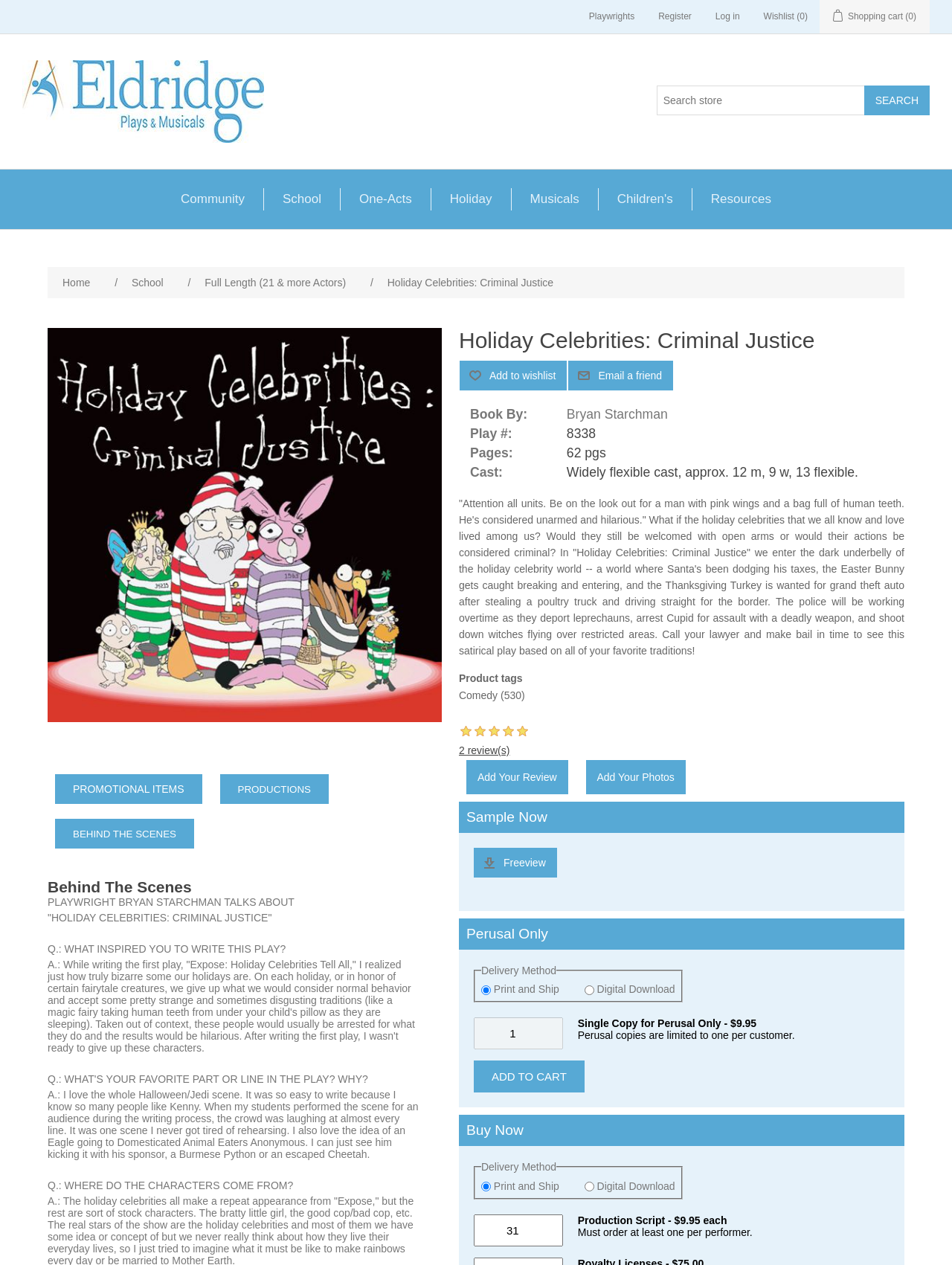Please find the bounding box coordinates (top-left x, top-left y, bottom-right x, bottom-right y) in the screenshot for the UI element described as follows: situs slot

None